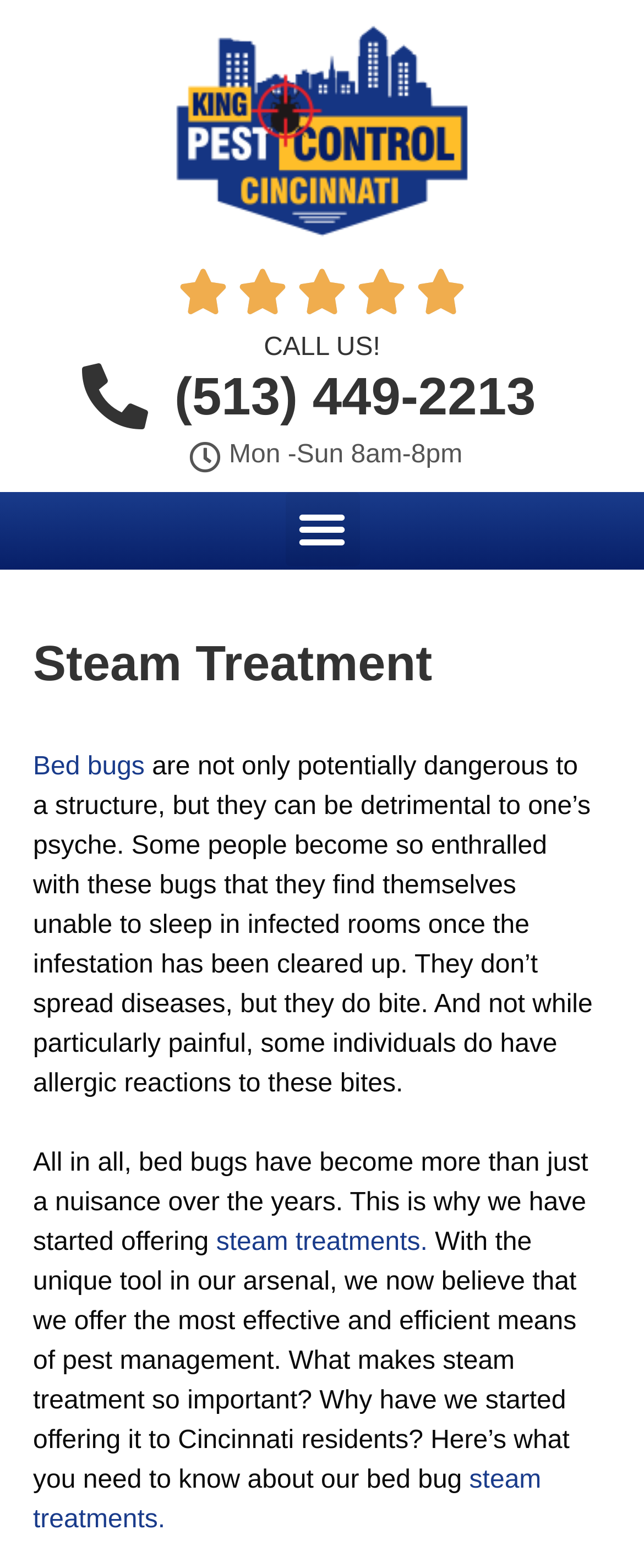Articulate a detailed summary of the webpage's content and design.

The webpage is about Steam Treatment for bed bugs by Kings Pest Control Cincinnati. At the top, there is a rating of 5/5, followed by a "CALL US!" button and a phone number (513) 449-2213. Below this, there is a note about the business hours, "Mon -Sun 8am-8pm". 

On the left side, there is a menu toggle button. When expanded, it reveals a section with a heading "Steam Treatment" and a link to "Bed bugs". Below this, there is a paragraph of text describing the dangers of bed bugs, including their potential to cause psychological distress and allergic reactions to their bites. 

Further down, there is another paragraph explaining that bed bugs have become more than just a nuisance and that the company has started offering steam treatments as a solution. A link to "steam treatments" is provided, followed by another paragraph explaining the importance of steam treatment and its benefits. Finally, there is another link to "steam treatments" at the bottom.